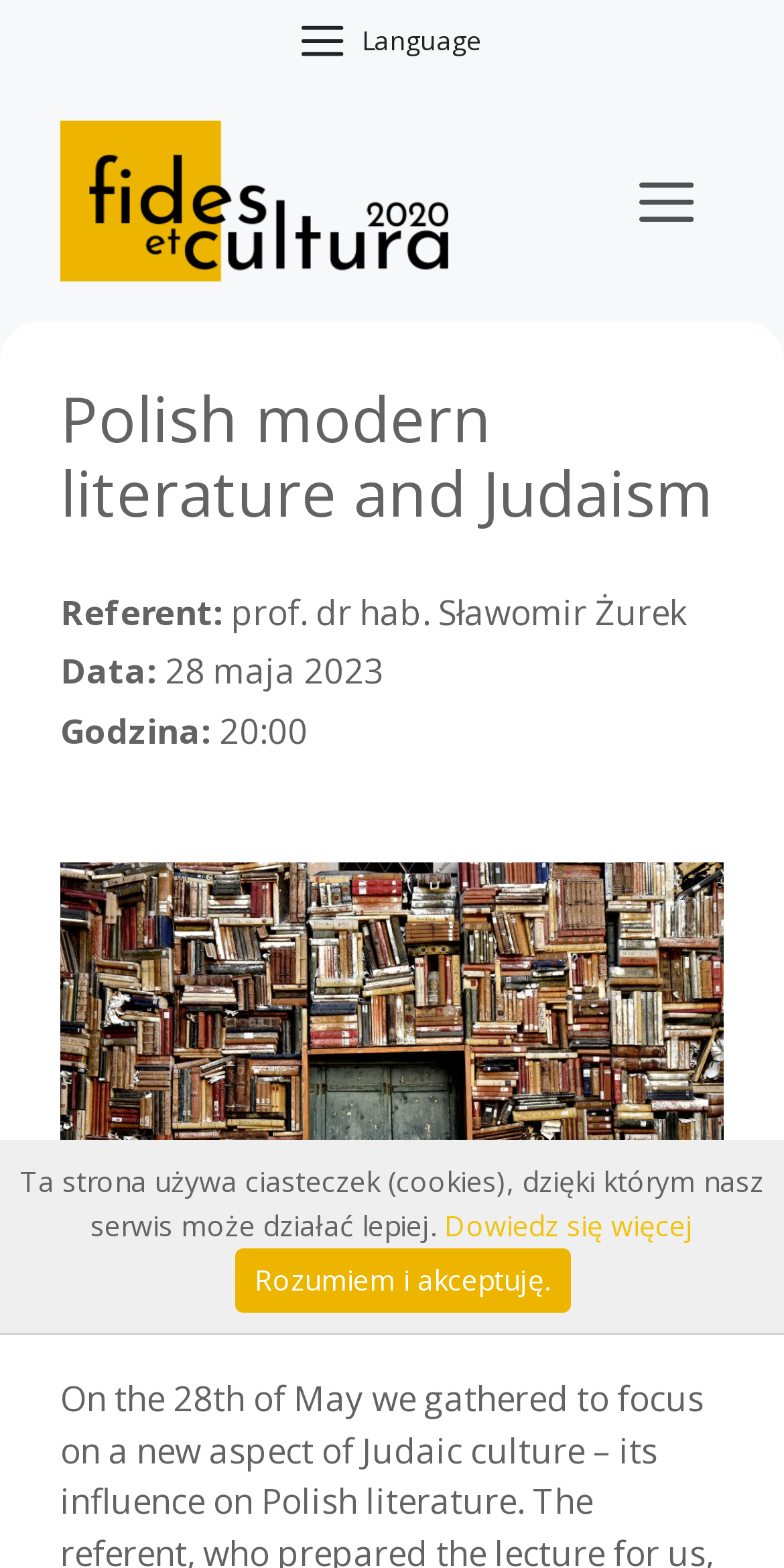Find the UI element described as: "alt="Fides et Cultura 2020"" and predict its bounding box coordinates. Ensure the coordinates are four float numbers between 0 and 1, [left, top, right, bottom].

[0.077, 0.111, 0.572, 0.14]